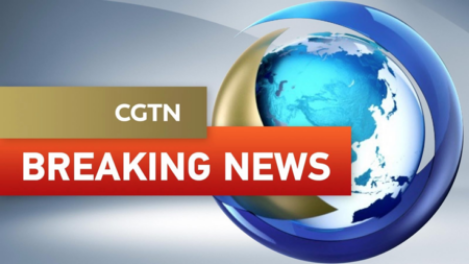Describe all the elements visible in the image meticulously.

The image features the logo of CGTN (China Global Television Network), prominently displaying the phrase "BREAKING NEWS" in bold, red letters. The logo is accompanied by a stylized globe, partially covered by a golden swoosh, symbolizing global coverage and broadcasting. The globe features a light blue and white design, representing the Earth and conveying a sense of information flow and connectivity around the world. This graphic design emphasizes CGTN's role in delivering timely news updates and reports on significant events globally.